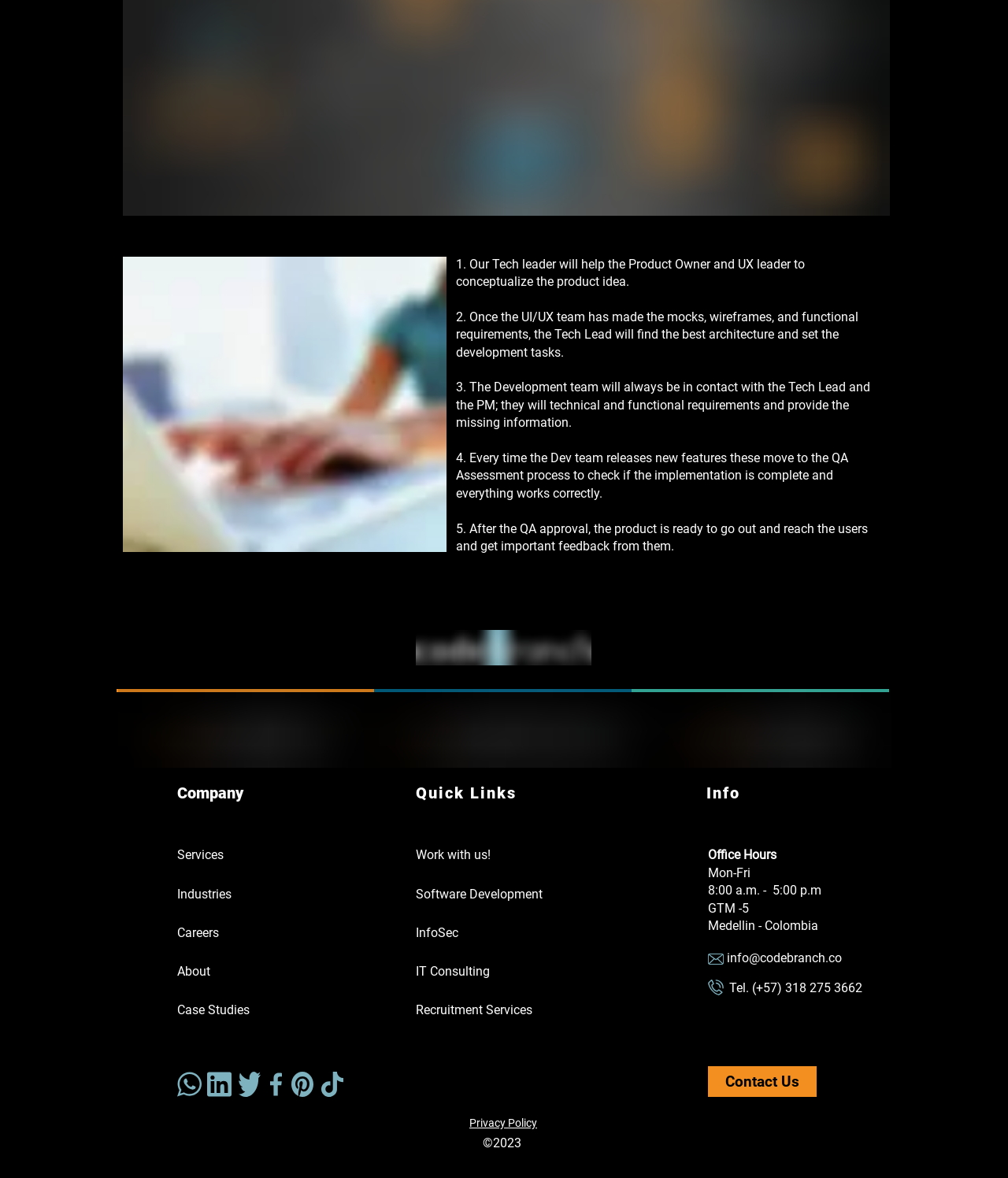Answer the question in a single word or phrase:
What is the company's location?

Medellin, Colombia